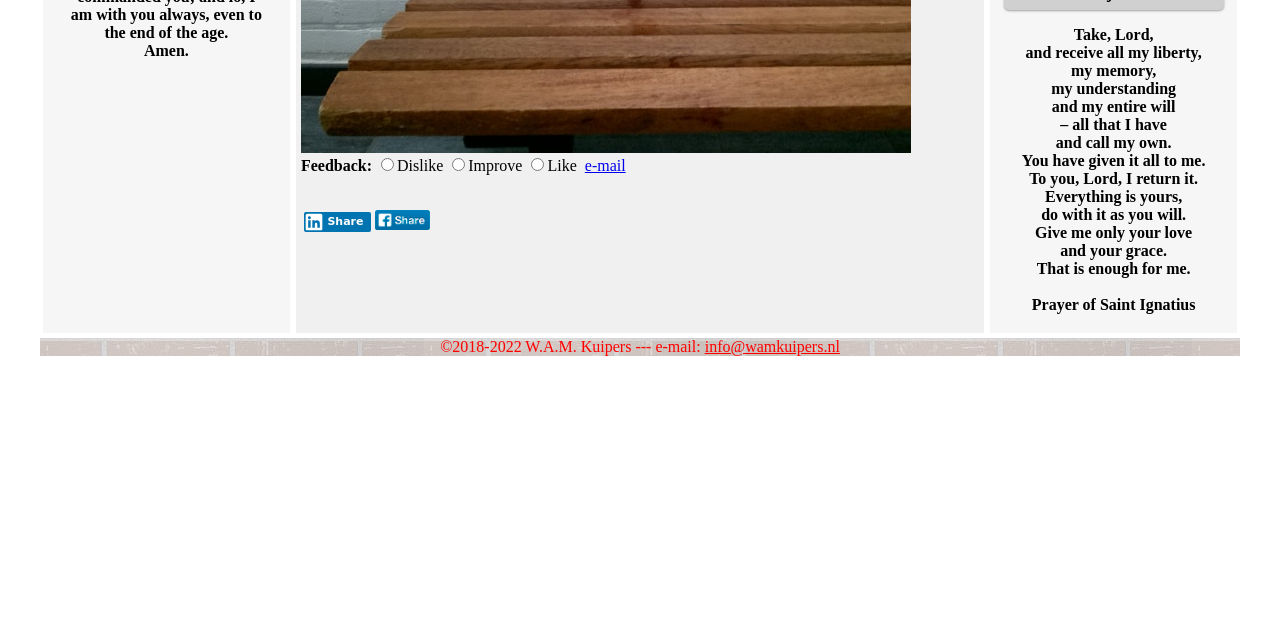Predict the bounding box of the UI element that fits this description: "e-mail".

[0.457, 0.245, 0.489, 0.271]